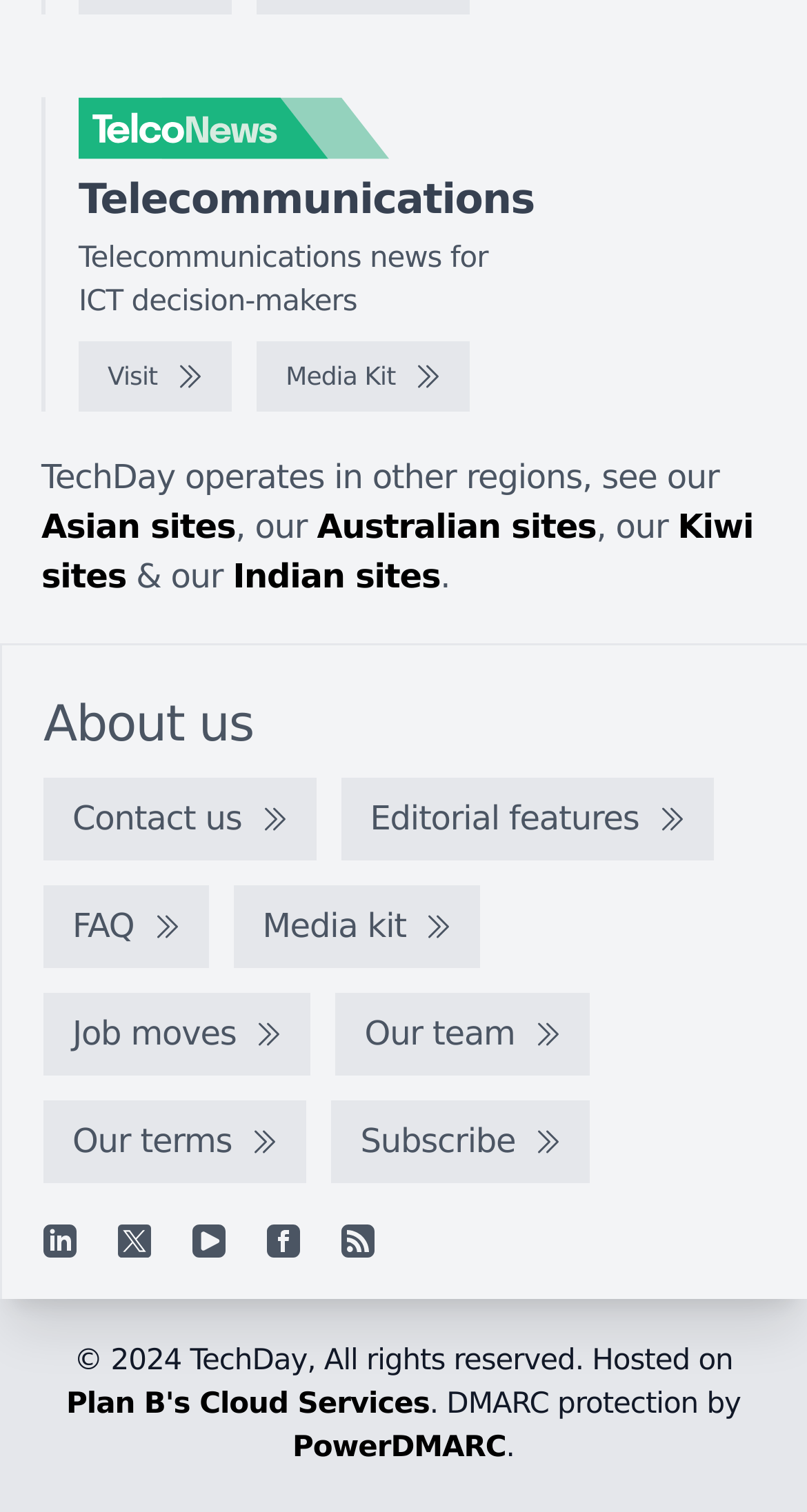What type of news does the website provide?
Please provide a detailed answer to the question.

The type of news provided by the website can be determined by looking at the static text element 'Telecommunications' at the top of the page, which suggests that the website provides news related to telecommunications.